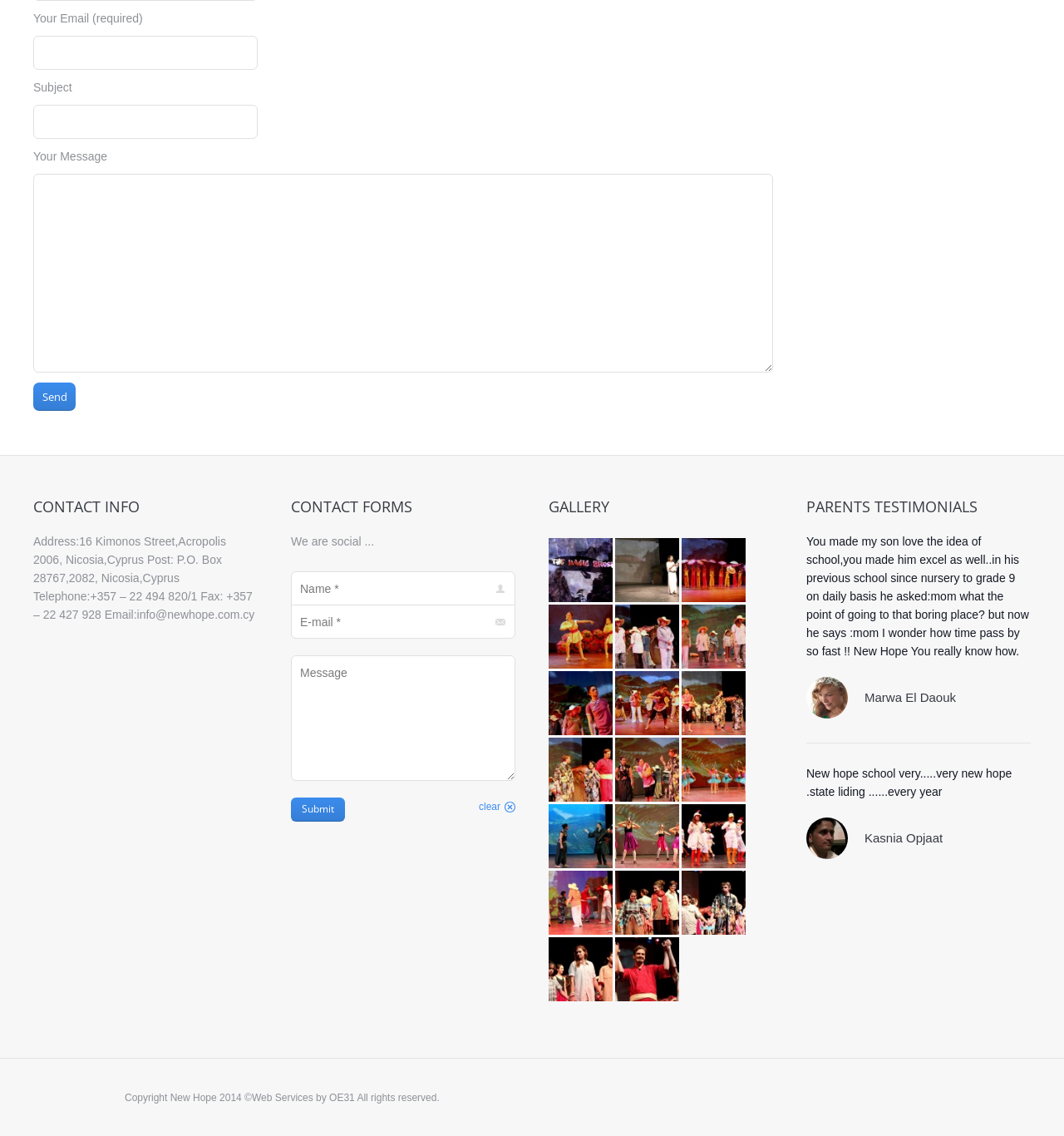Provide your answer to the question using just one word or phrase: What are the testimonials about?

Parents' experiences